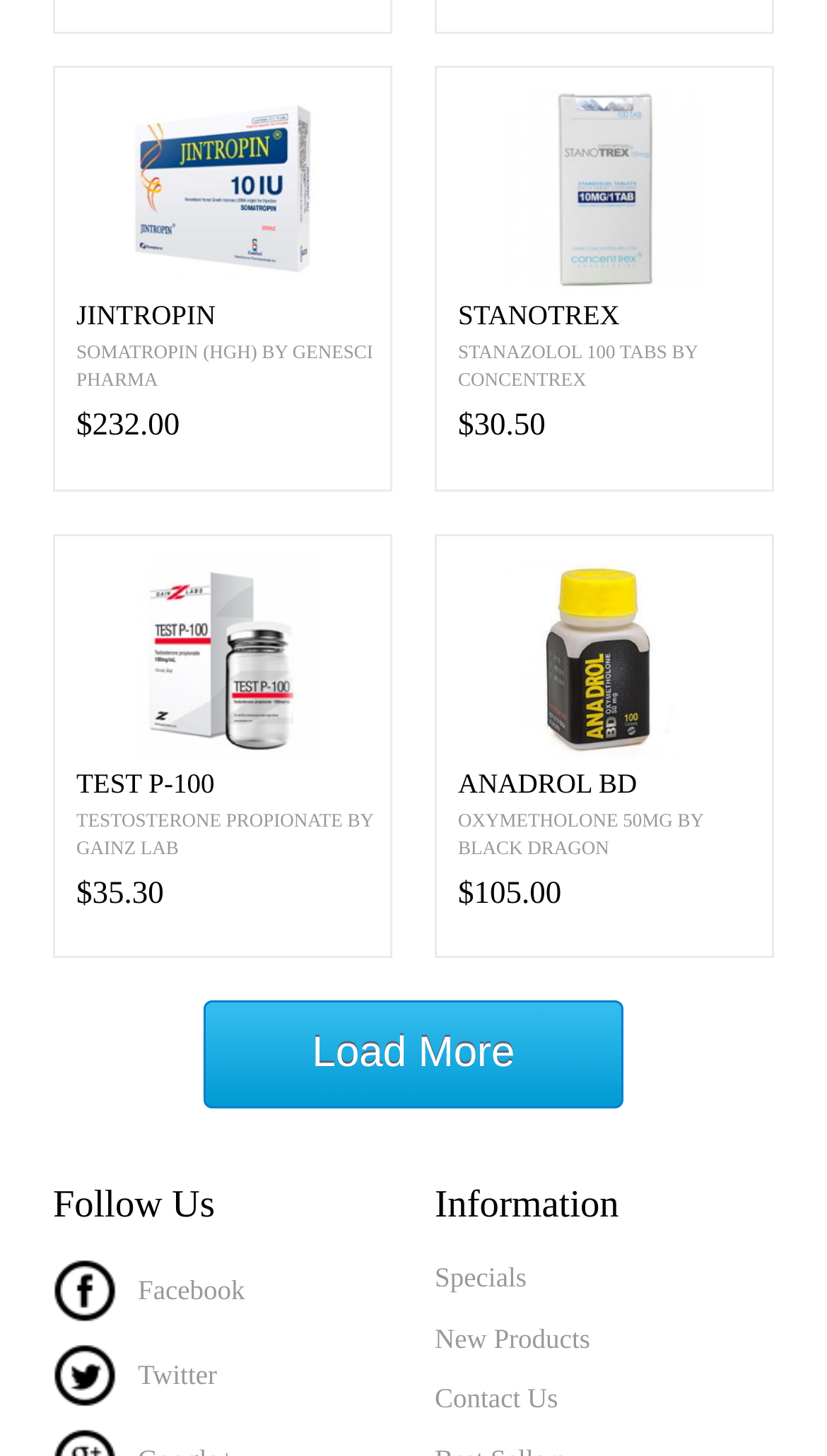Please identify the bounding box coordinates of the element's region that should be clicked to execute the following instruction: "Check Contact Us page". The bounding box coordinates must be four float numbers between 0 and 1, i.e., [left, top, right, bottom].

[0.526, 0.948, 0.936, 0.975]